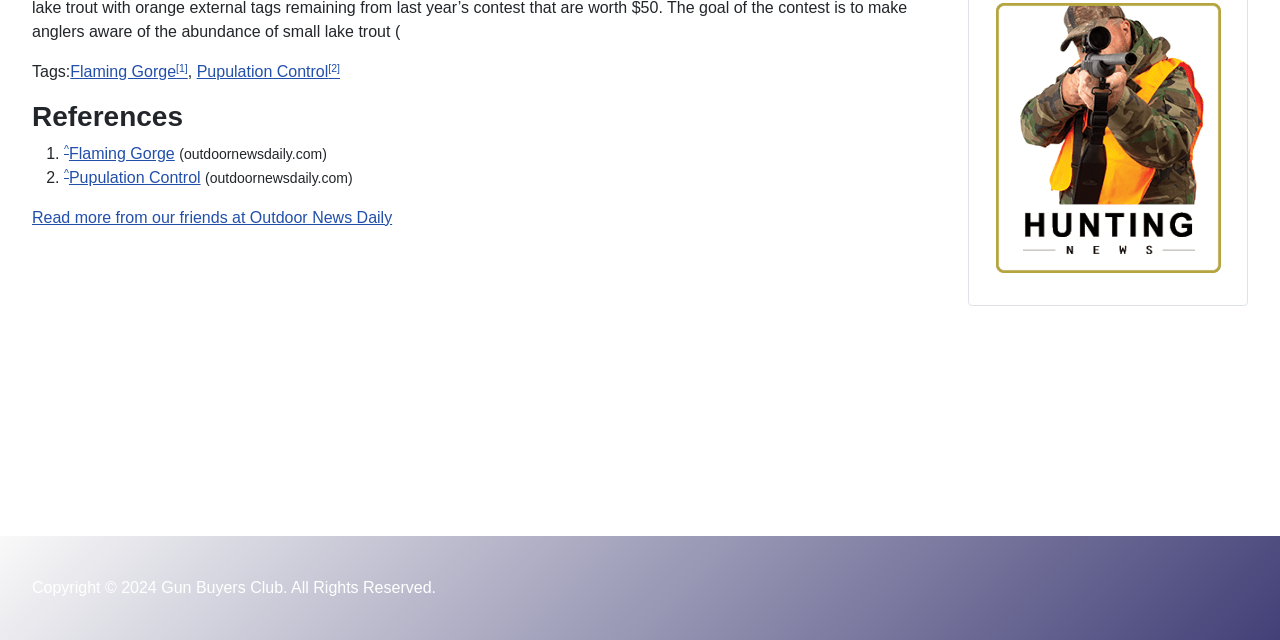Identify the bounding box coordinates for the UI element described as follows: parent_node: Home aria-label="Back to Top". Use the format (top-left x, top-left y, bottom-right x, bottom-right y) and ensure all values are floating point numbers between 0 and 1.

[0.958, 0.909, 0.988, 0.975]